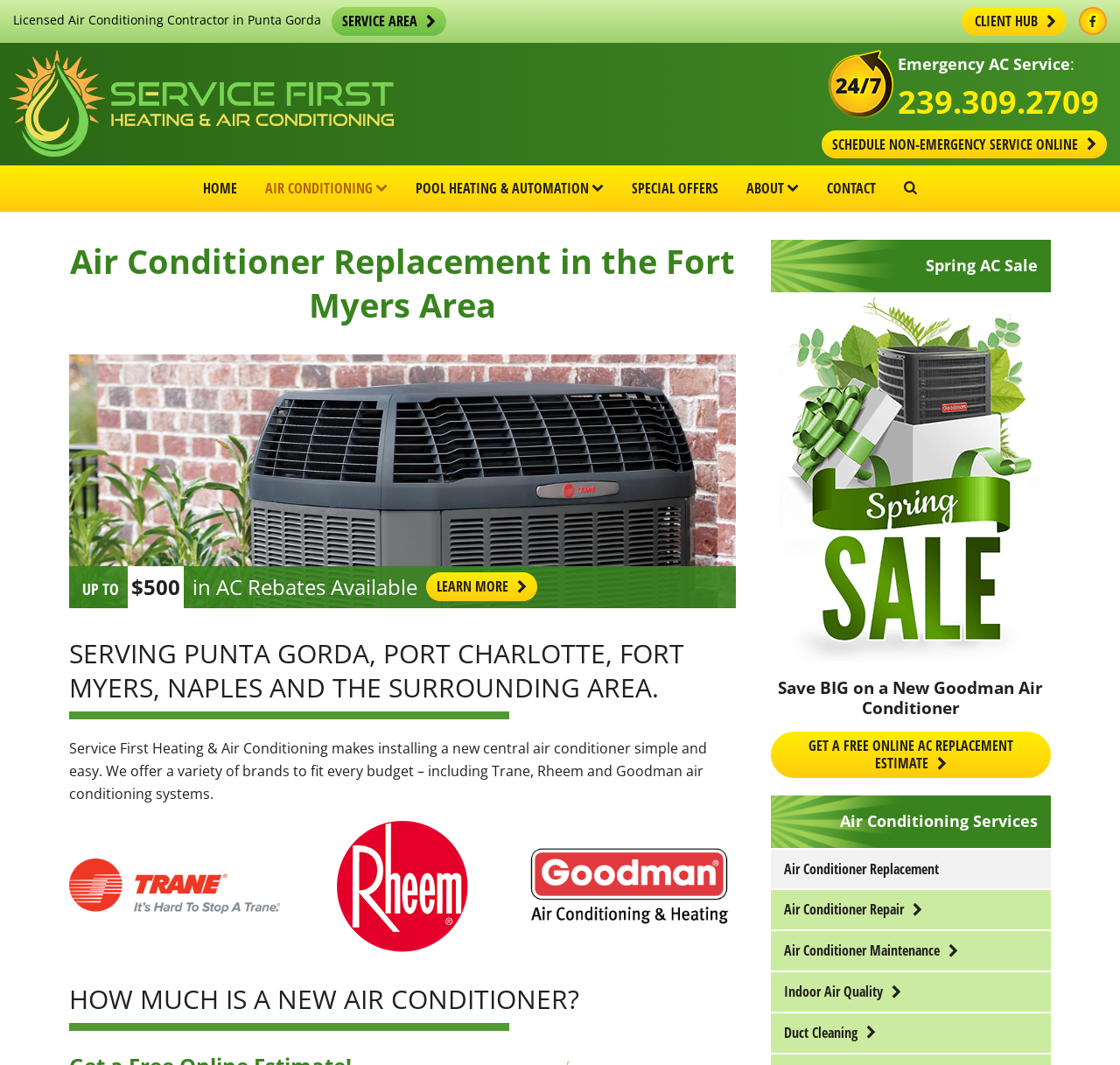Highlight the bounding box coordinates of the region I should click on to meet the following instruction: "View news articles".

None